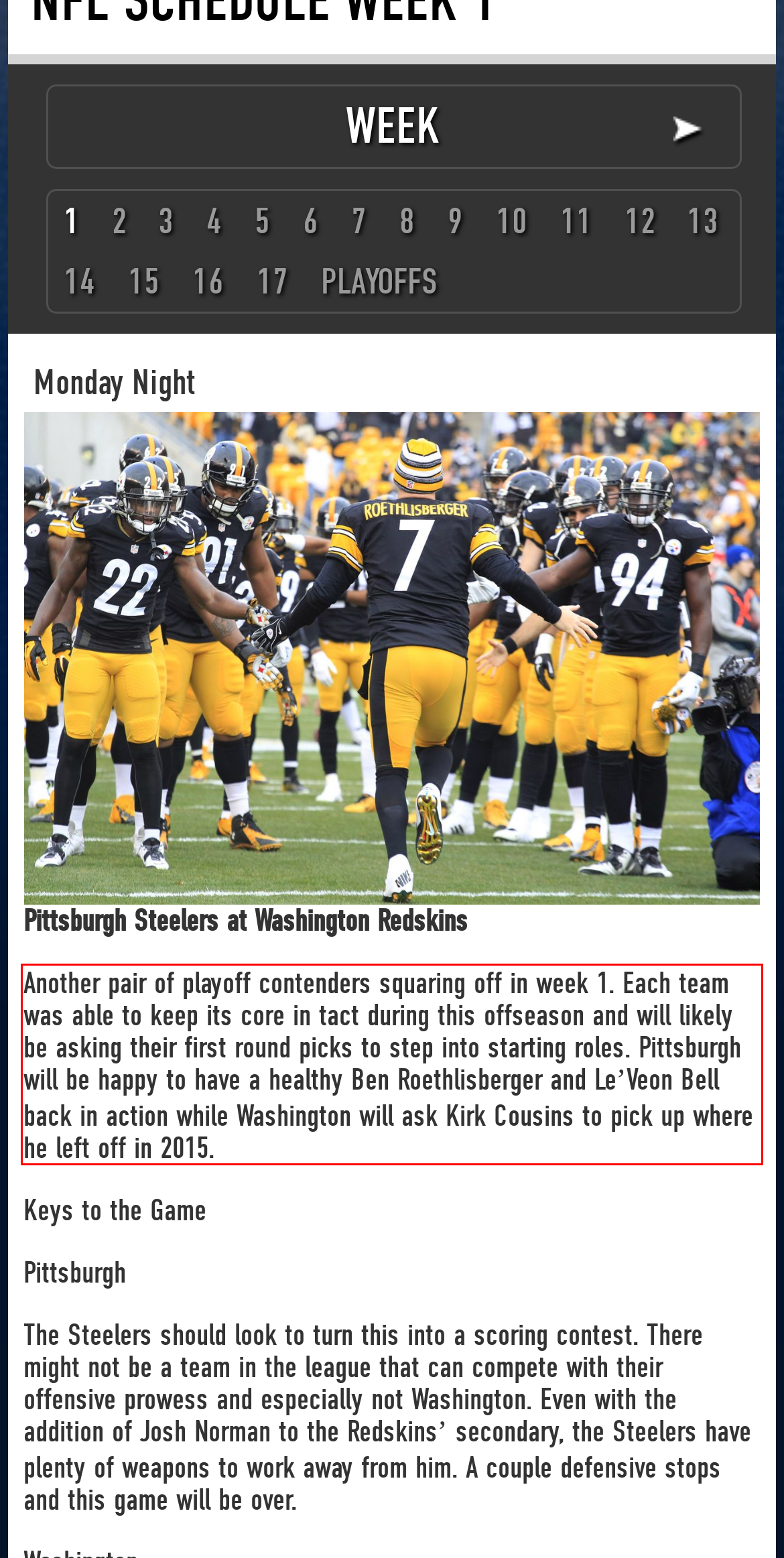You have a screenshot of a webpage with a UI element highlighted by a red bounding box. Use OCR to obtain the text within this highlighted area.

Another pair of playoff contenders squaring off in week 1. Each team was able to keep its core in tact during this offseason and will likely be asking their first round picks to step into starting roles. Pittsburgh will be happy to have a healthy Ben Roethlisberger and Le’Veon Bell back in action while Washington will ask Kirk Cousins to pick up where he left off in 2015.